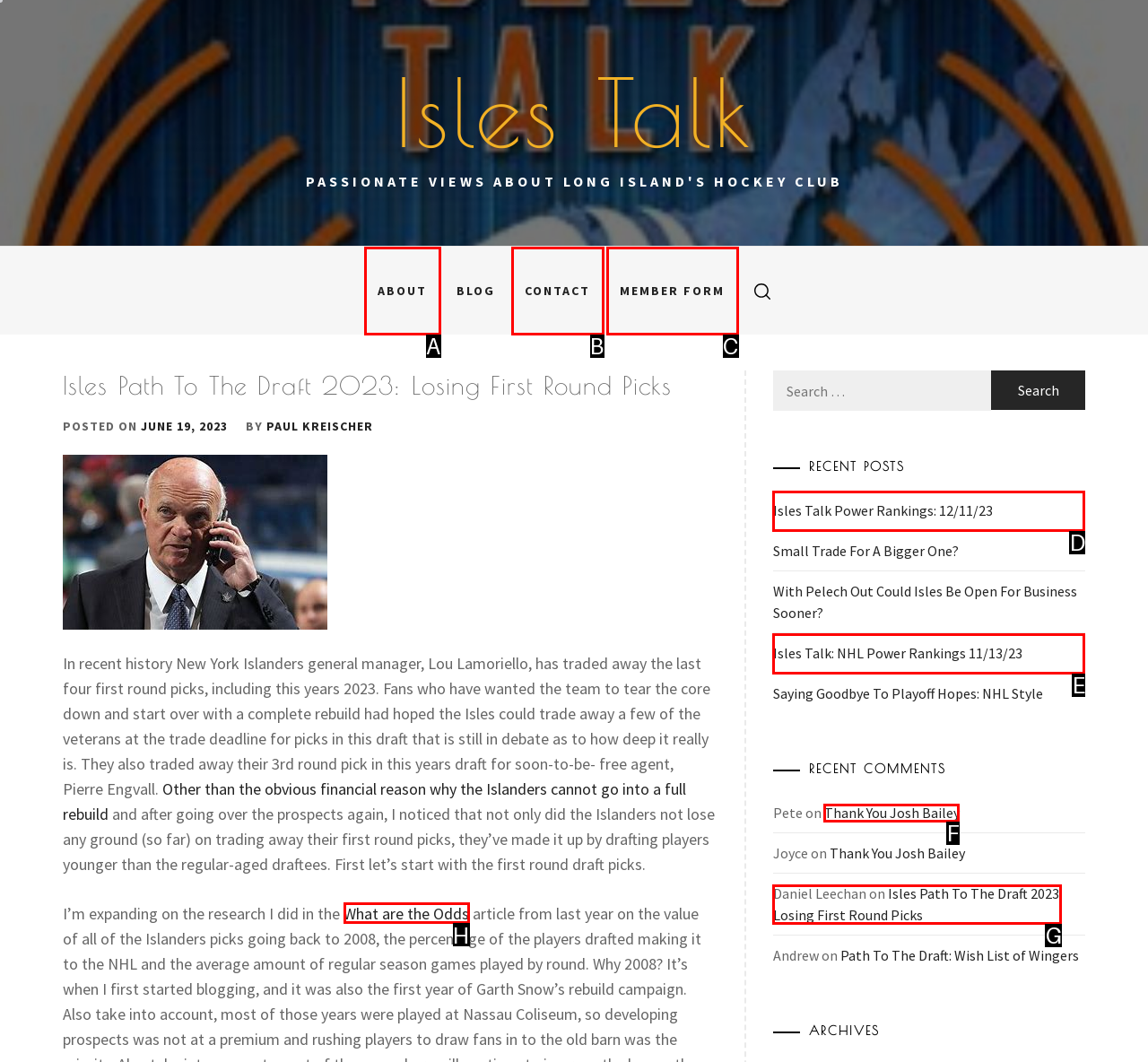Indicate which red-bounded element should be clicked to perform the task: Click on the 'Codeavour 2023' link Answer with the letter of the correct option.

None